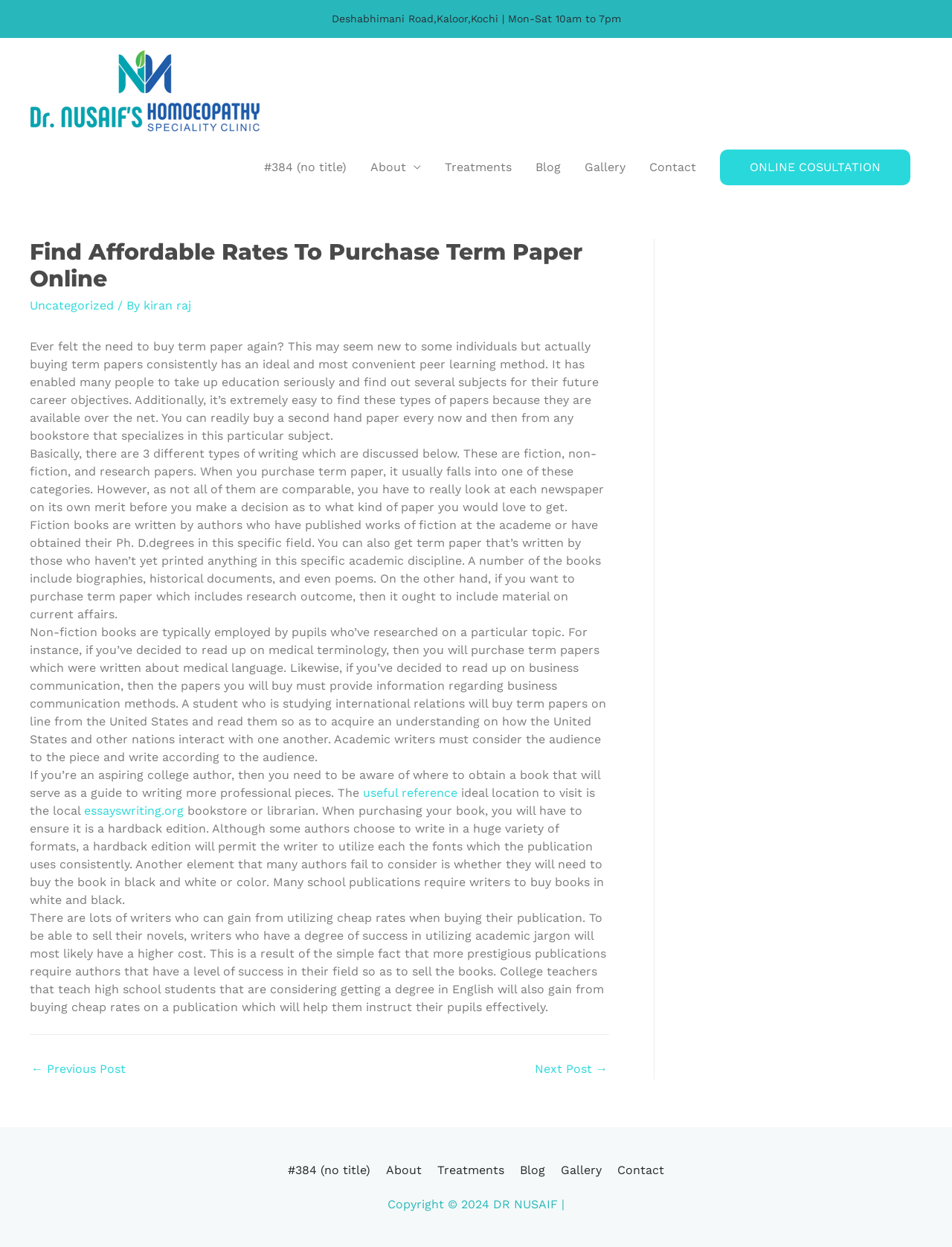What is the name of the website?
Please answer using one word or phrase, based on the screenshot.

DR NUSAIF